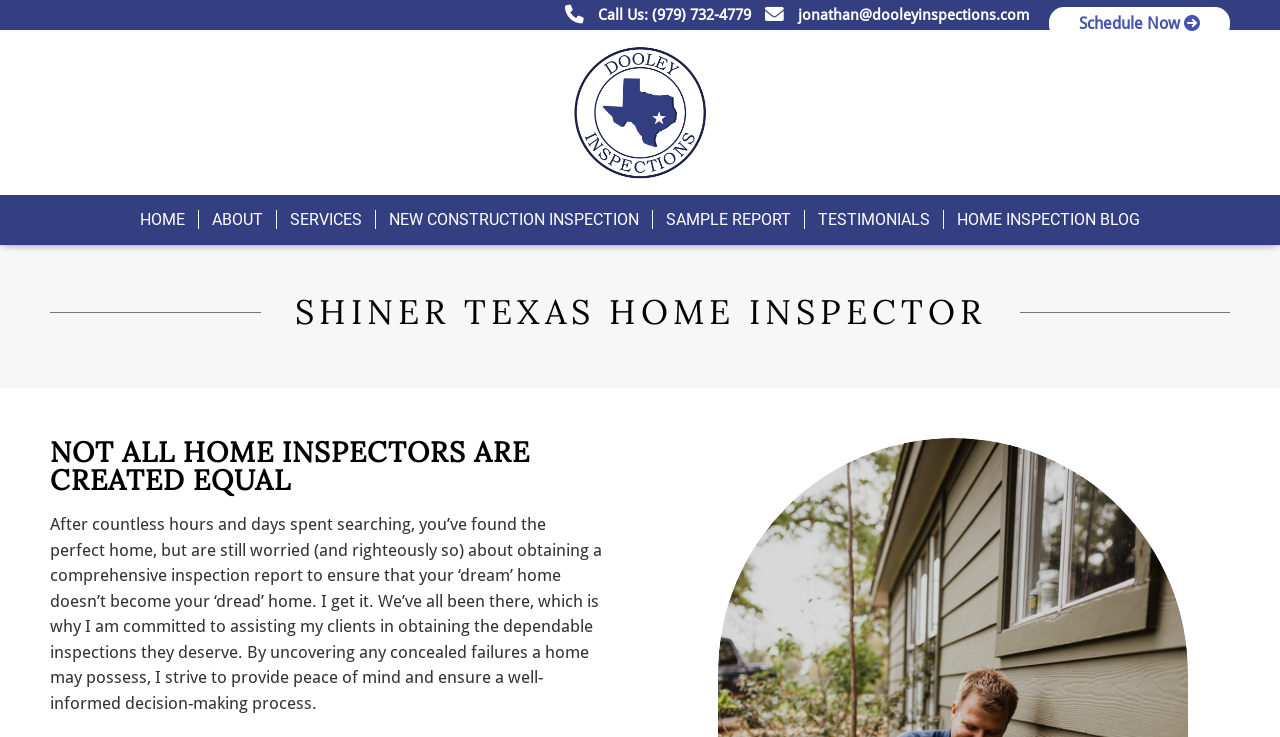What is the name of the company providing home inspection services?
Refer to the image and respond with a one-word or short-phrase answer.

Dooley Inspections